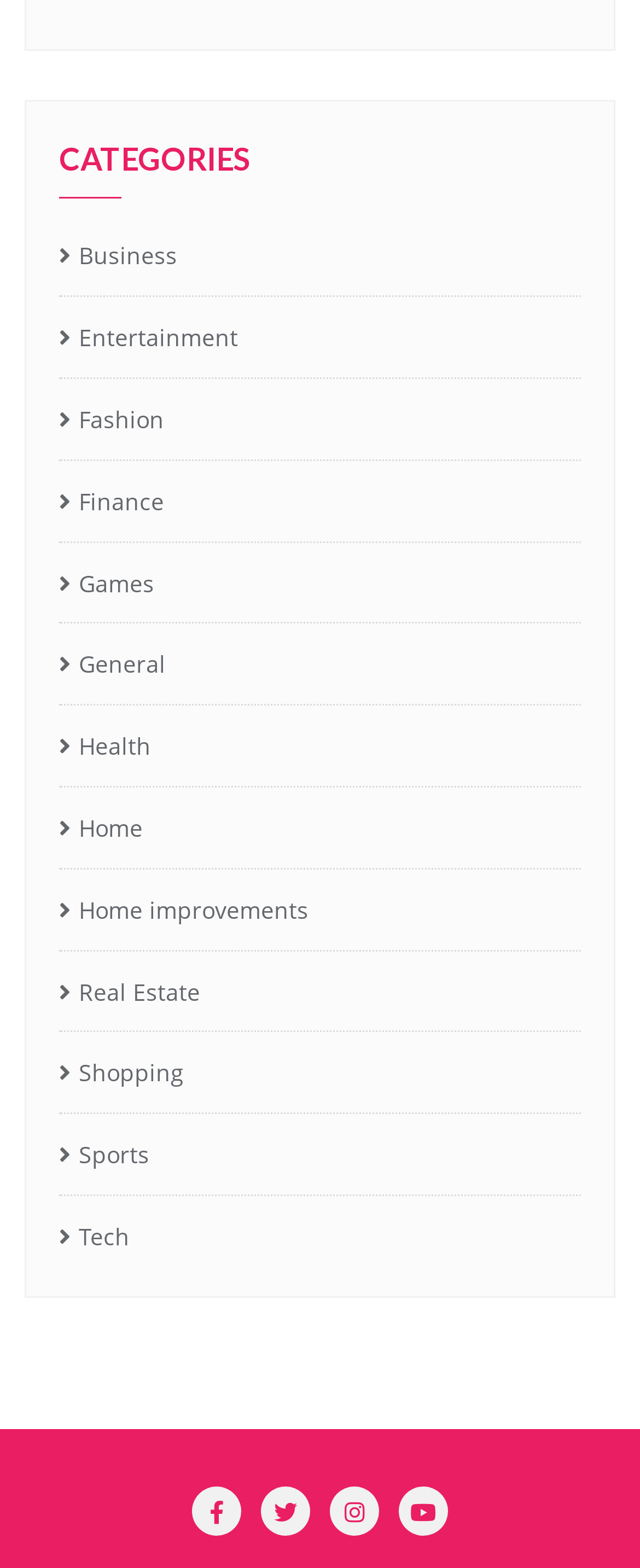Find the bounding box coordinates of the clickable element required to execute the following instruction: "Select Entertainment option". Provide the coordinates as four float numbers between 0 and 1, i.e., [left, top, right, bottom].

[0.092, 0.2, 0.372, 0.232]